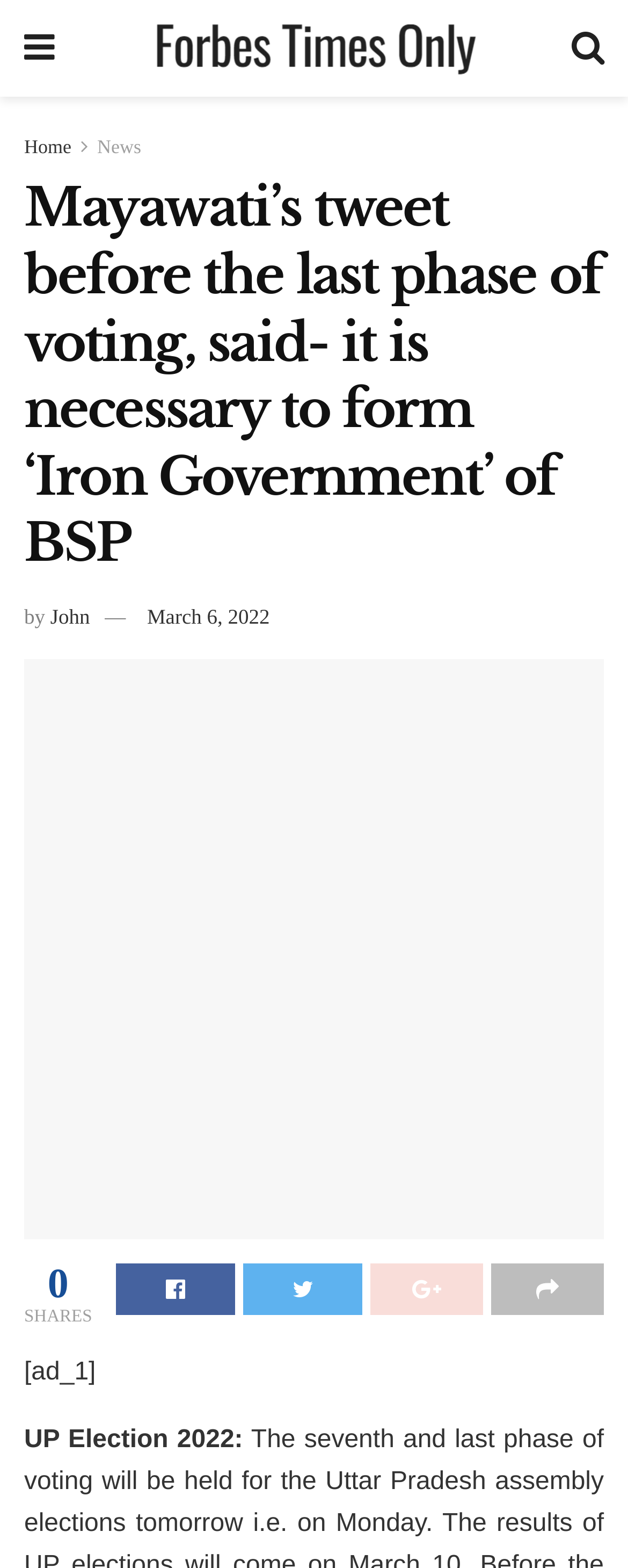Identify and provide the main heading of the webpage.

Mayawati’s tweet before the last phase of voting, said- it is necessary to form ‘Iron Government’ of BSP